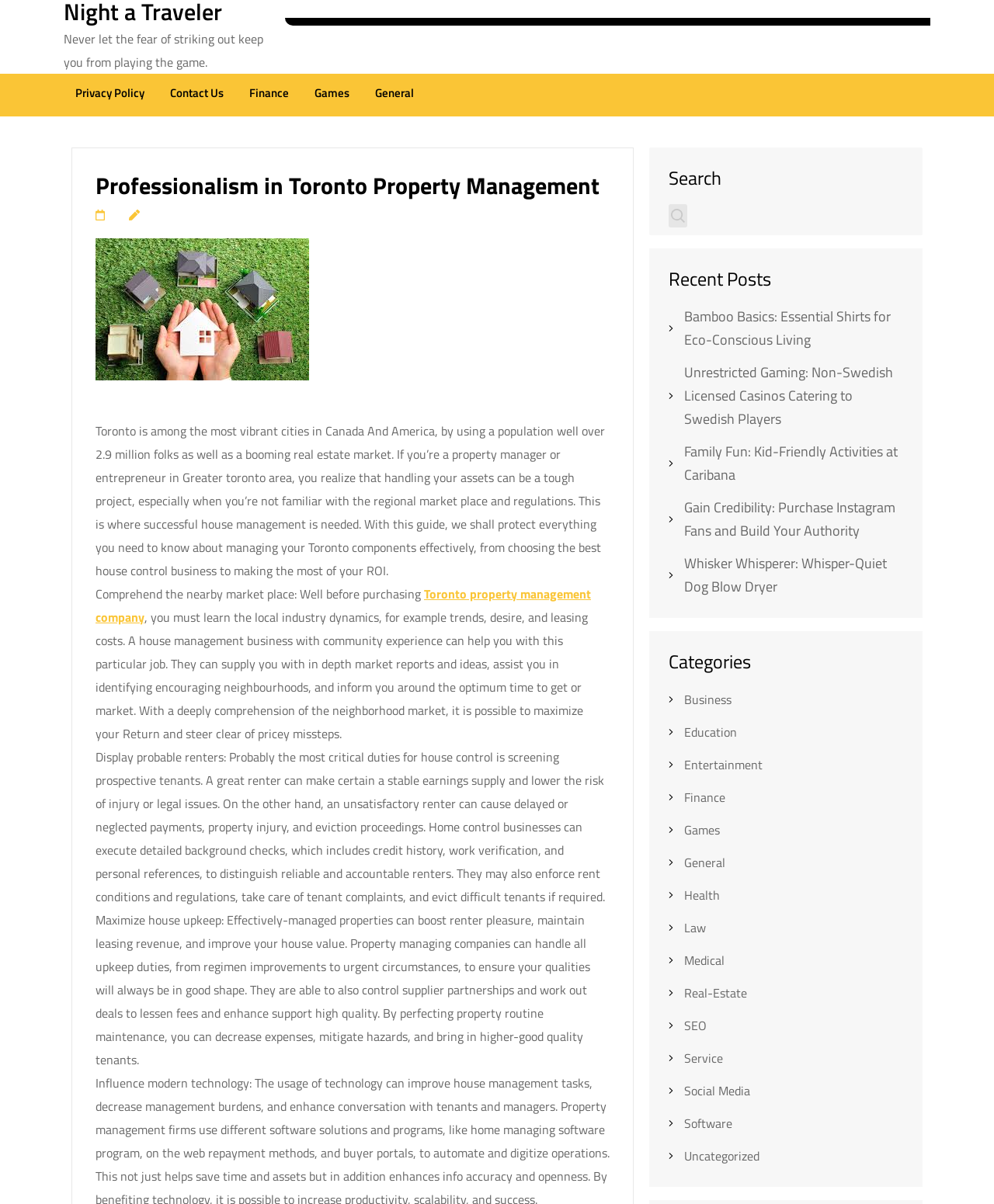What categories are available on this webpage?
Please provide a comprehensive and detailed answer to the question.

I can see a list of categories on the webpage, including Business, Education, Entertainment, Finance, Games, General, Health, Law, Medical, Real-Estate, SEO, Service, Social Media, Software, and Uncategorized. This suggests that the webpage provides information and resources across a wide range of categories.